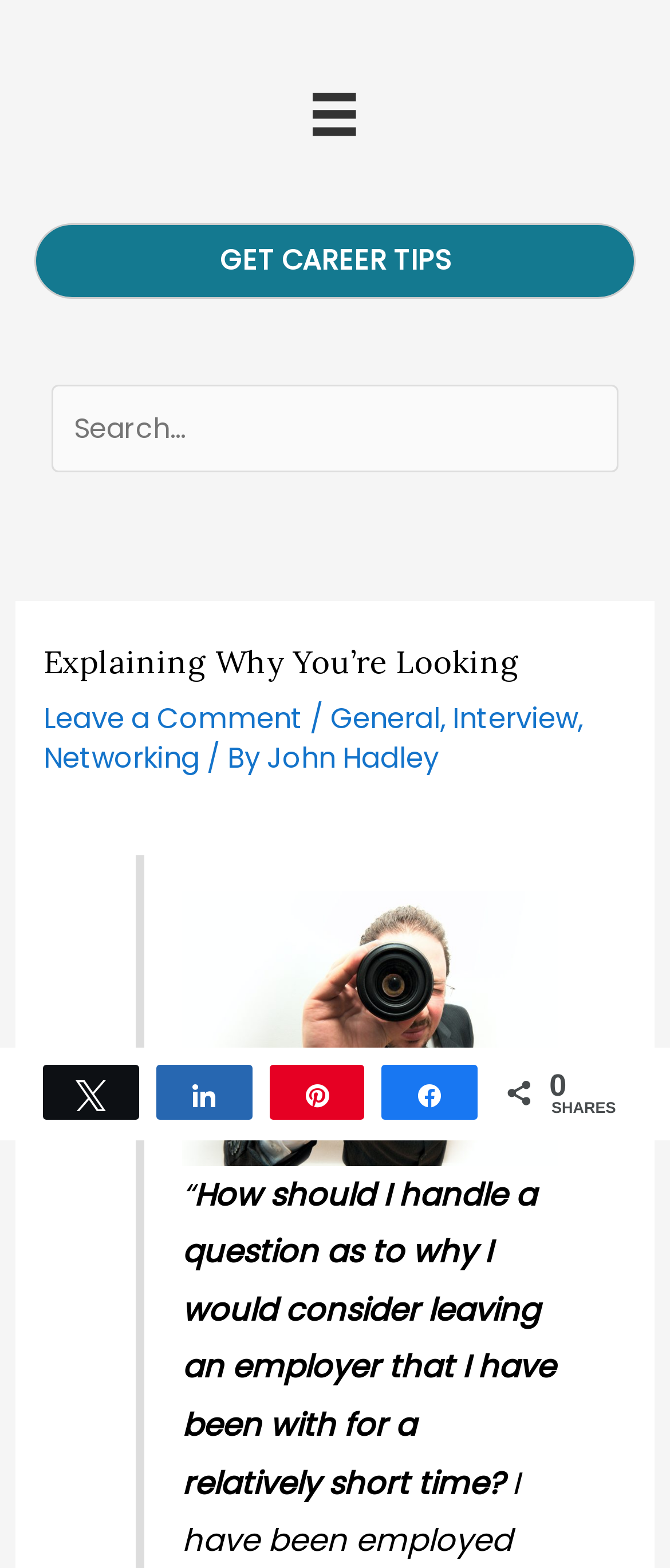Predict the bounding box of the UI element based on the description: "parent_node: Skip to content". The coordinates should be four float numbers between 0 and 1, formatted as [left, top, right, bottom].

None